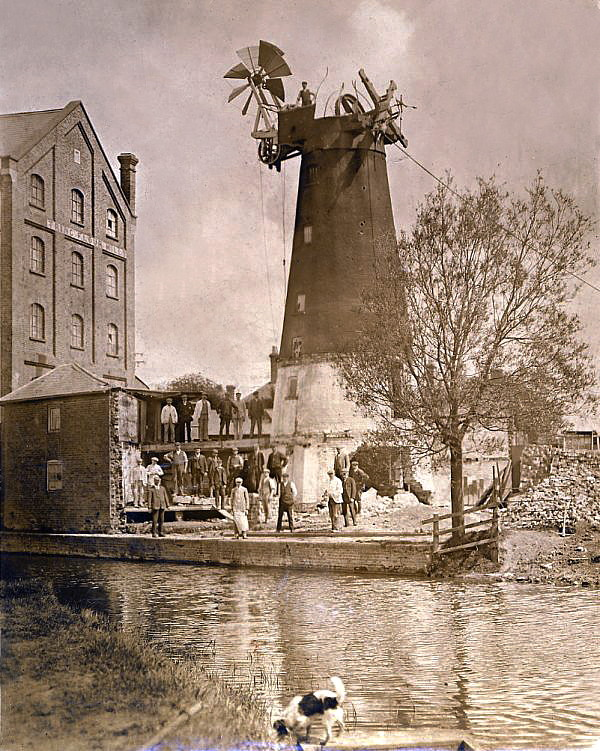Give a one-word or short phrase answer to the question: 
What is replacing the old windmill?

Steam-powered milling operations